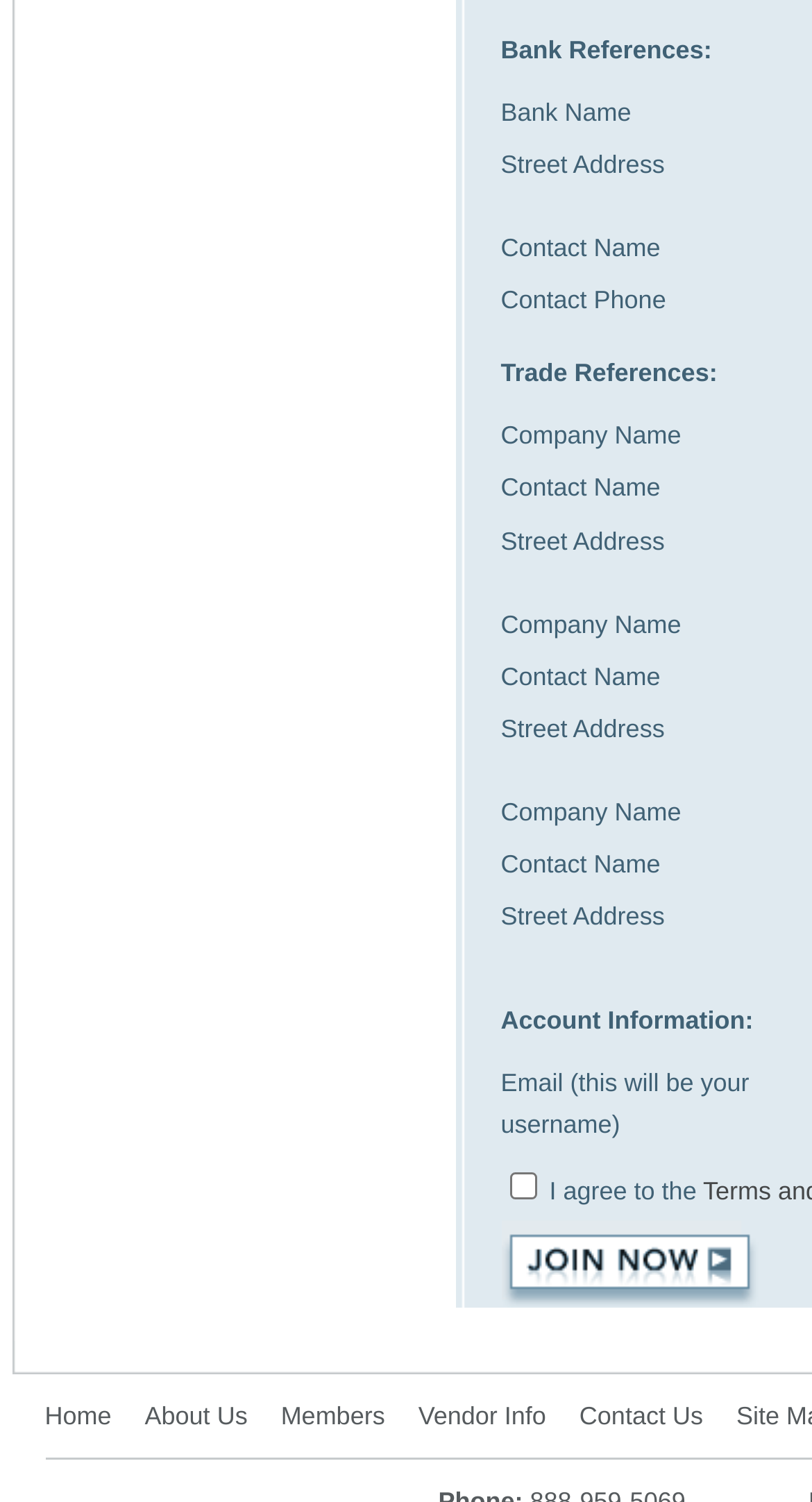Please provide a brief answer to the question using only one word or phrase: 
What is the last link on the navigation bar?

Contact Us